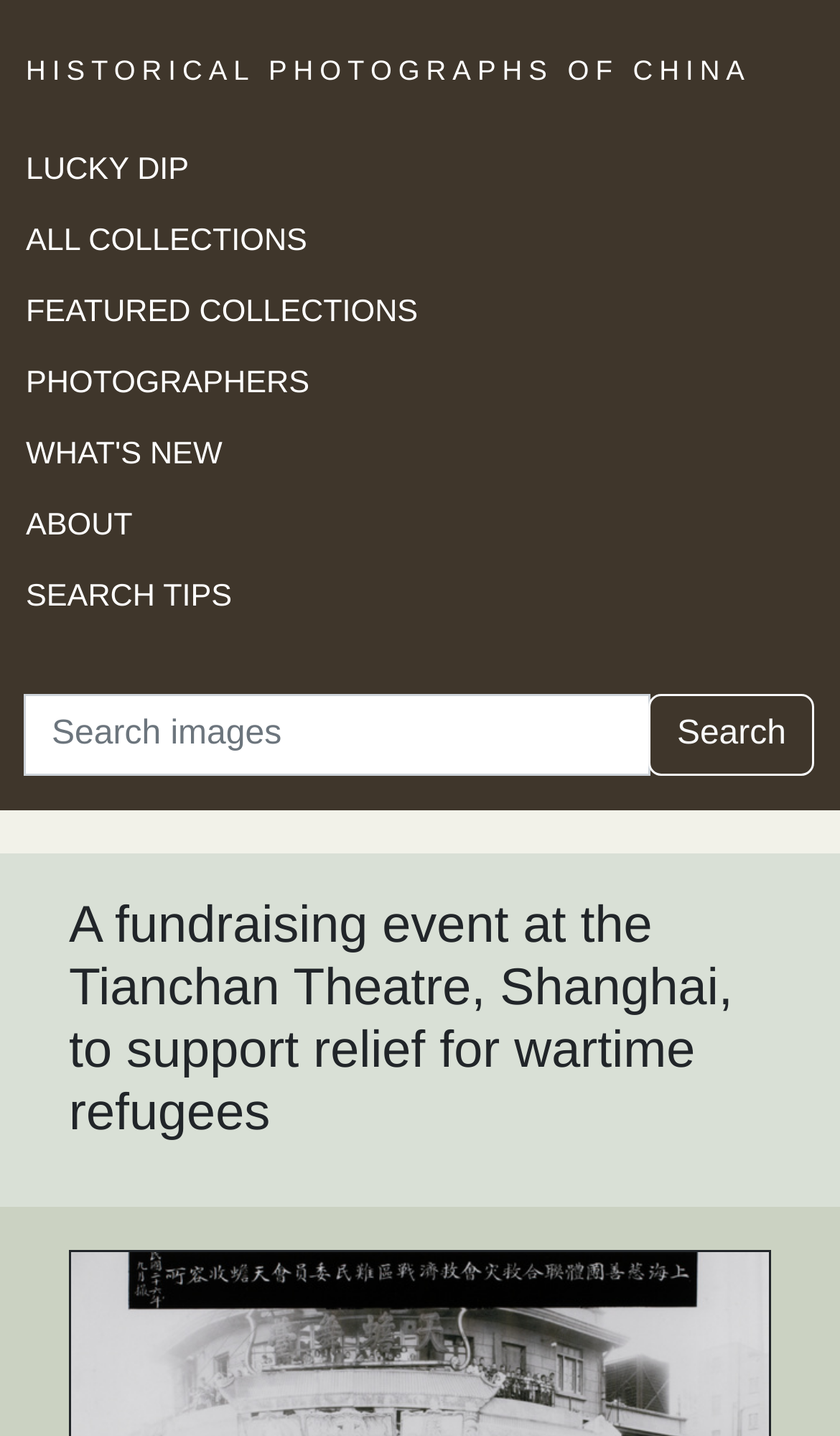Identify the bounding box coordinates of the area you need to click to perform the following instruction: "go to historical photographs of china".

[0.031, 0.036, 0.894, 0.062]